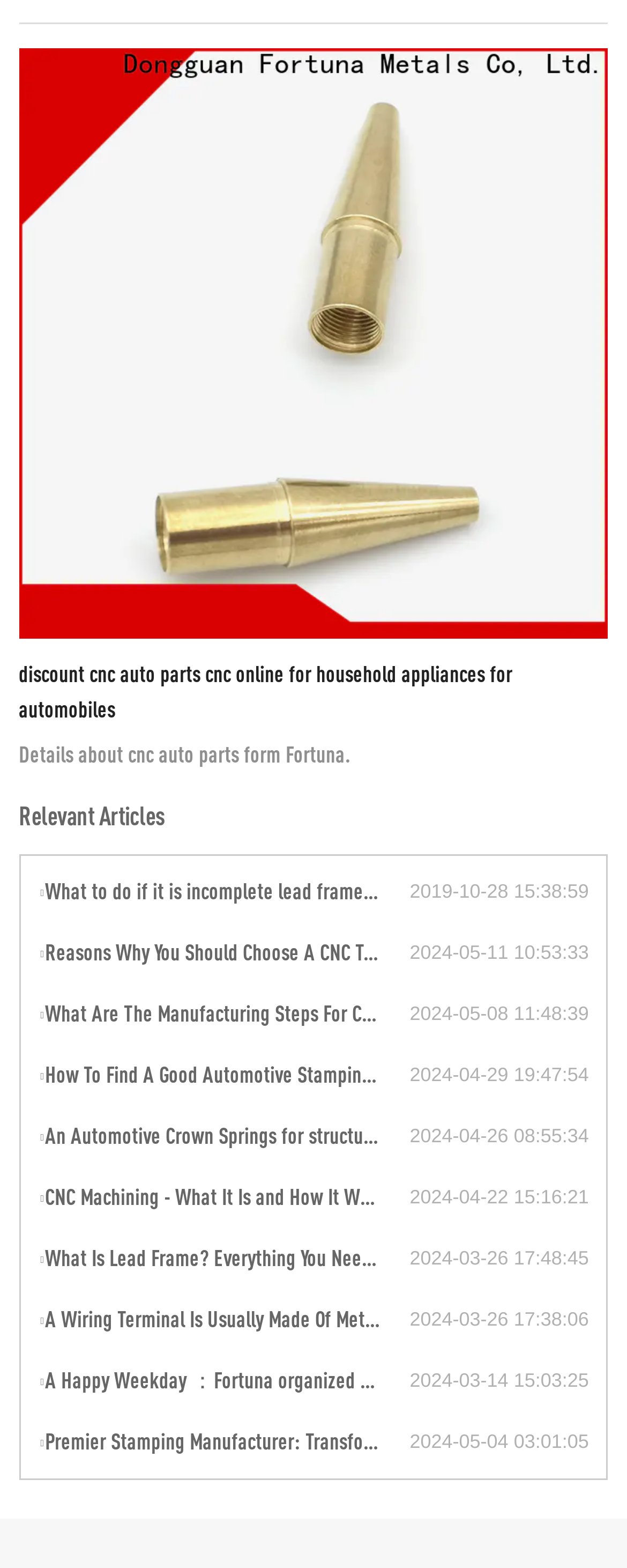Determine the bounding box coordinates of the section I need to click to execute the following instruction: "Learn about reasons why you should choose a CNC turning company for your manufacturing needs". Provide the coordinates as four float numbers between 0 and 1, i.e., [left, top, right, bottom].

[0.061, 0.597, 0.62, 0.653]